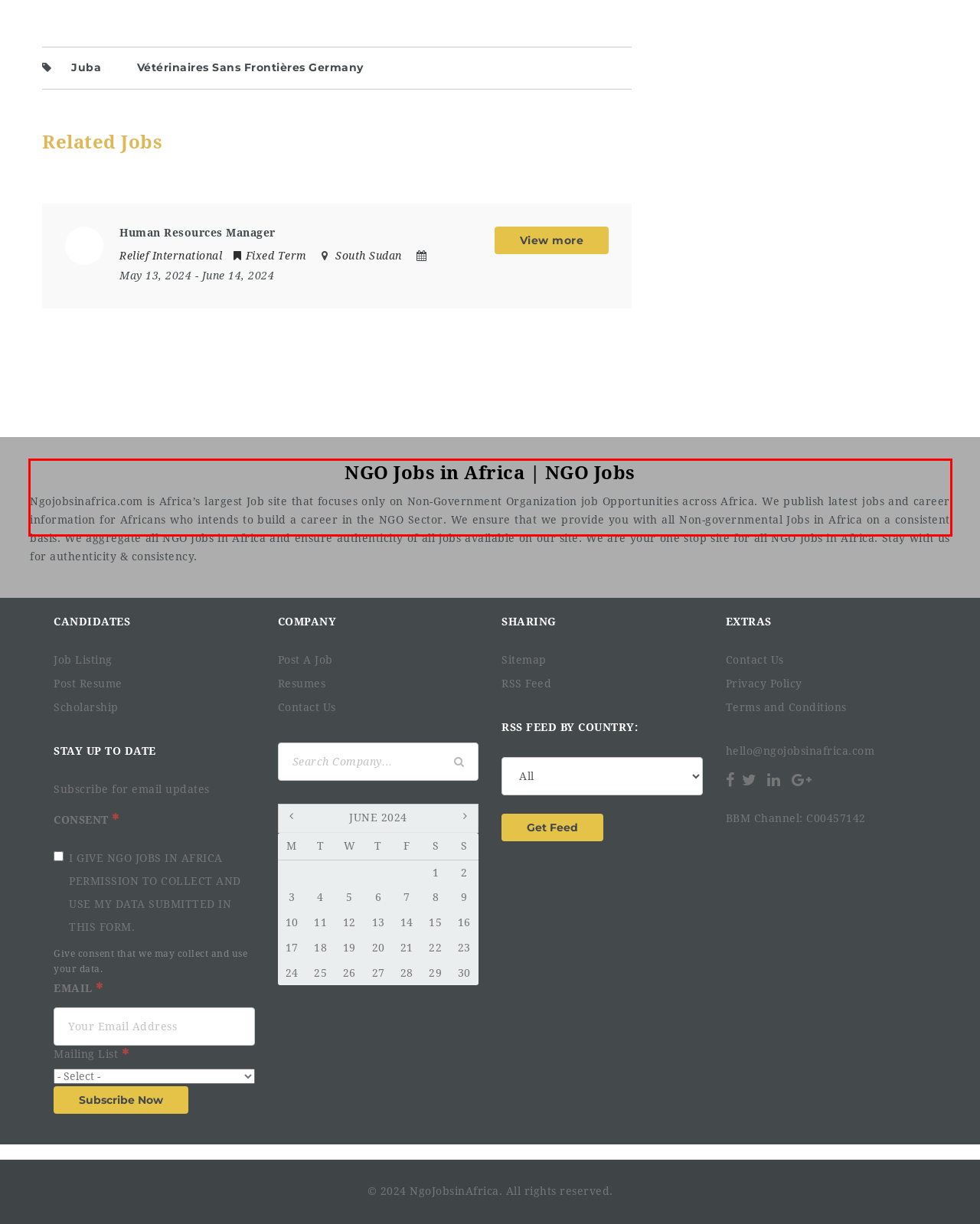You are given a screenshot of a webpage with a UI element highlighted by a red bounding box. Please perform OCR on the text content within this red bounding box.

Vétérinaires Sans Frontières Germany (VSF-G) is an international Non-Governmental Organization, providing humanitarian and development assistance to pastoralists and vulnerable communities in areas where livestock is of importance. VSF-G supports in animal health, livestock related agriculture, marketing, food safety, drought responses and mitigation, capacity development of communities and governmental institutions, peace and conflict resolution with the ultimate aim of livelihood security of pastoralist communities. In the region VSF Germany implements activities in the Republic of South Sudan, Kenya, Sudan, Somalia and Ethiopia.